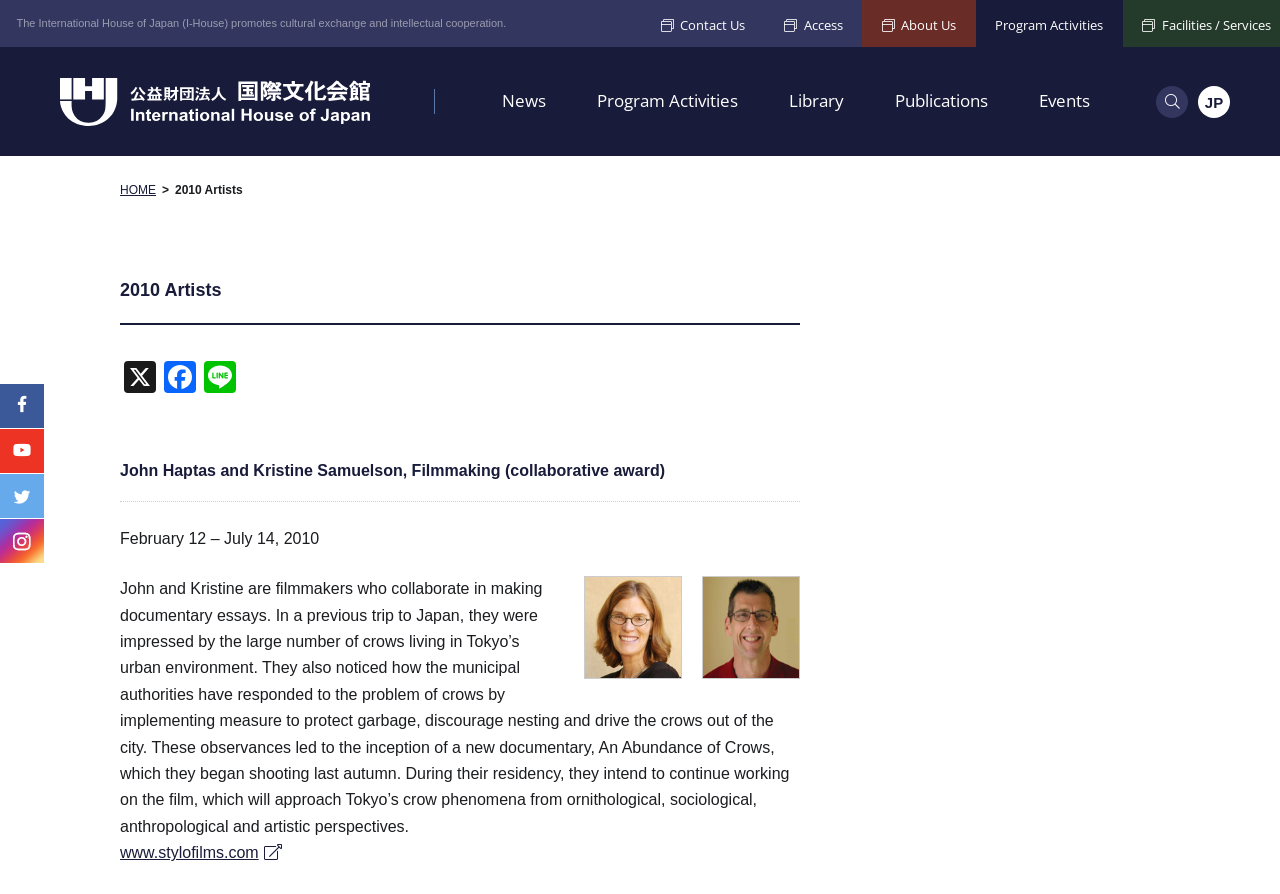Provide the bounding box coordinates, formatted as (top-left x, top-left y, bottom-right x, bottom-right y), with all values being floating point numbers between 0 and 1. Identify the bounding box of the UI element that matches the description: alt="YouTube"

[0.0, 0.48, 0.034, 0.529]